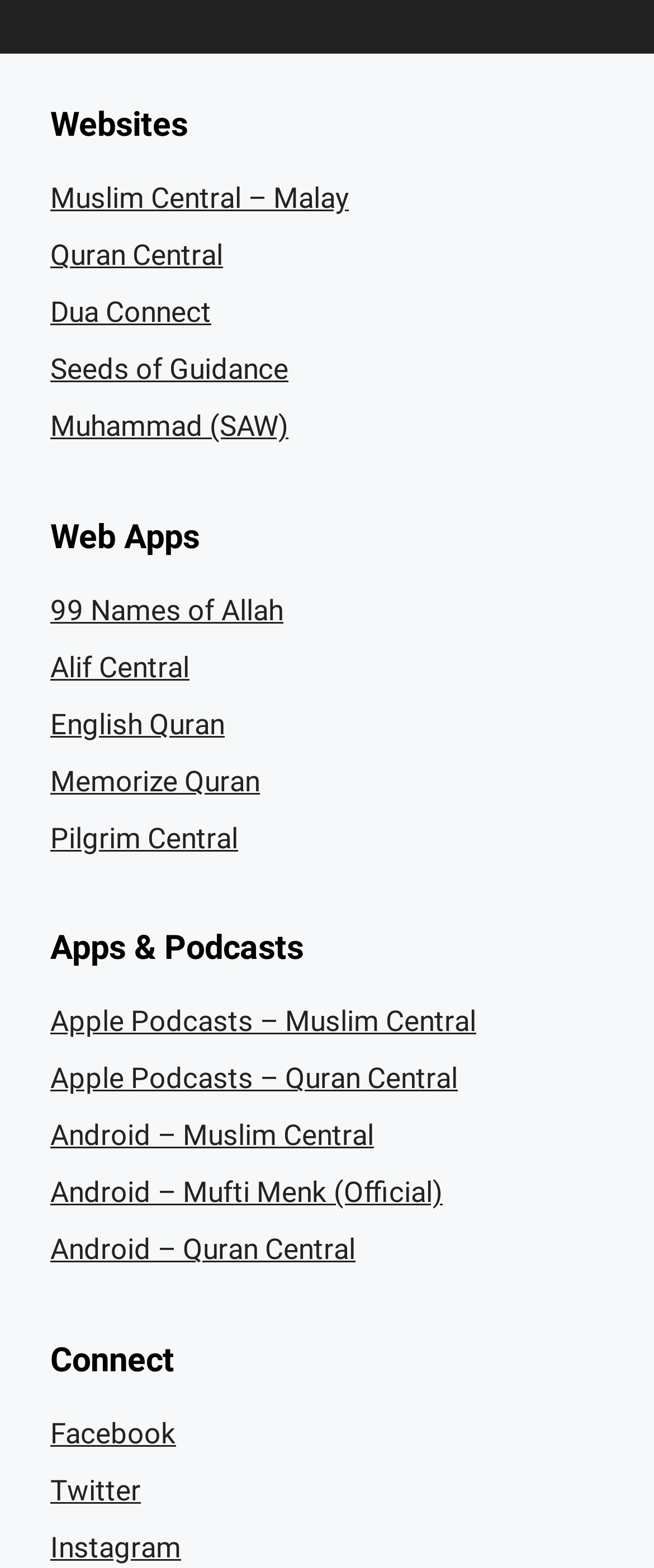Locate the bounding box coordinates of the element that should be clicked to execute the following instruction: "Visit Muslim Central – Malay website".

[0.077, 0.116, 0.533, 0.137]